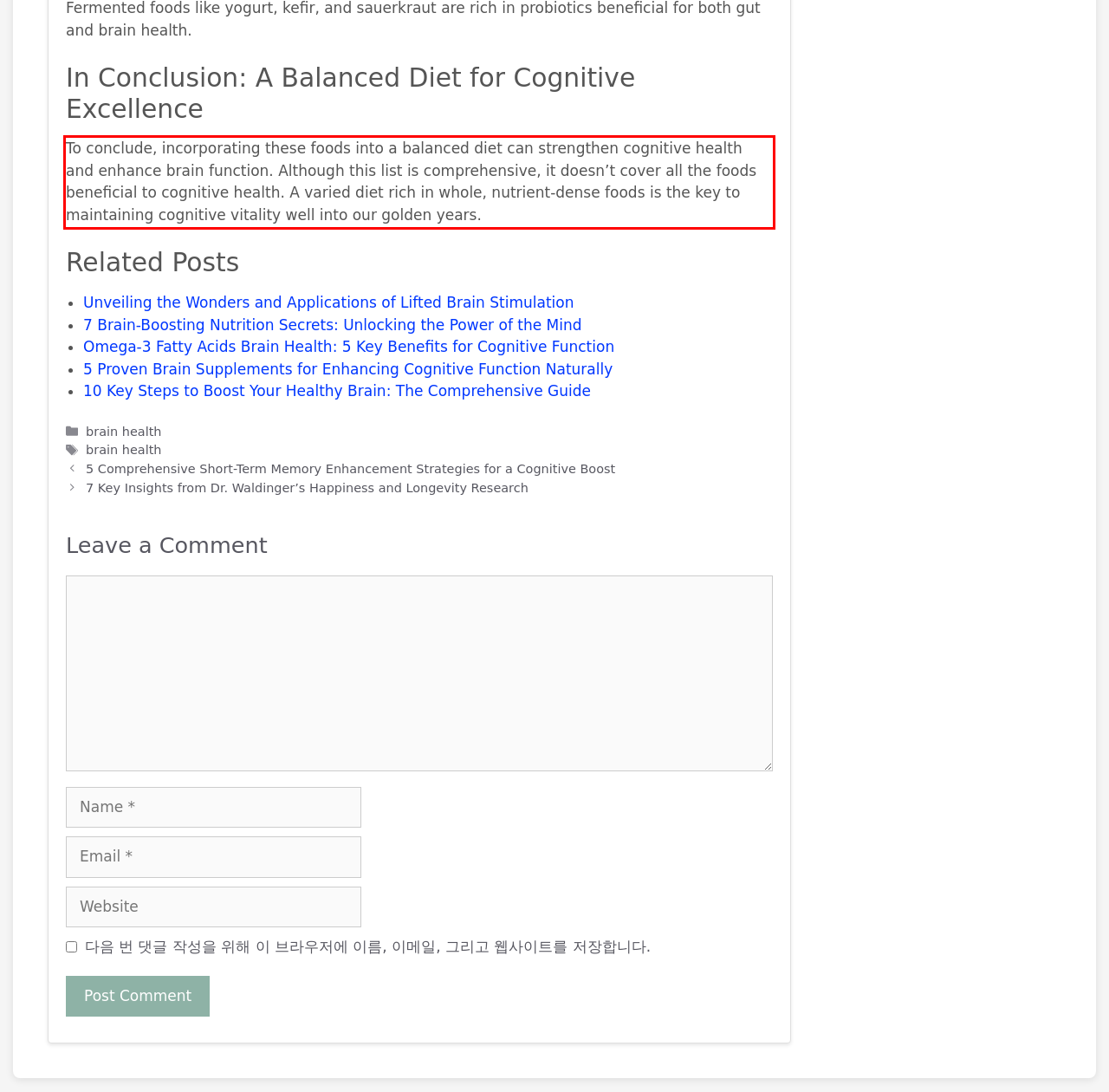You have a webpage screenshot with a red rectangle surrounding a UI element. Extract the text content from within this red bounding box.

To conclude, incorporating these foods into a balanced diet can strengthen cognitive health and enhance brain function. Although this list is comprehensive, it doesn’t cover all the foods beneficial to cognitive health. A varied diet rich in whole, nutrient-dense foods is the key to maintaining cognitive vitality well into our golden years.